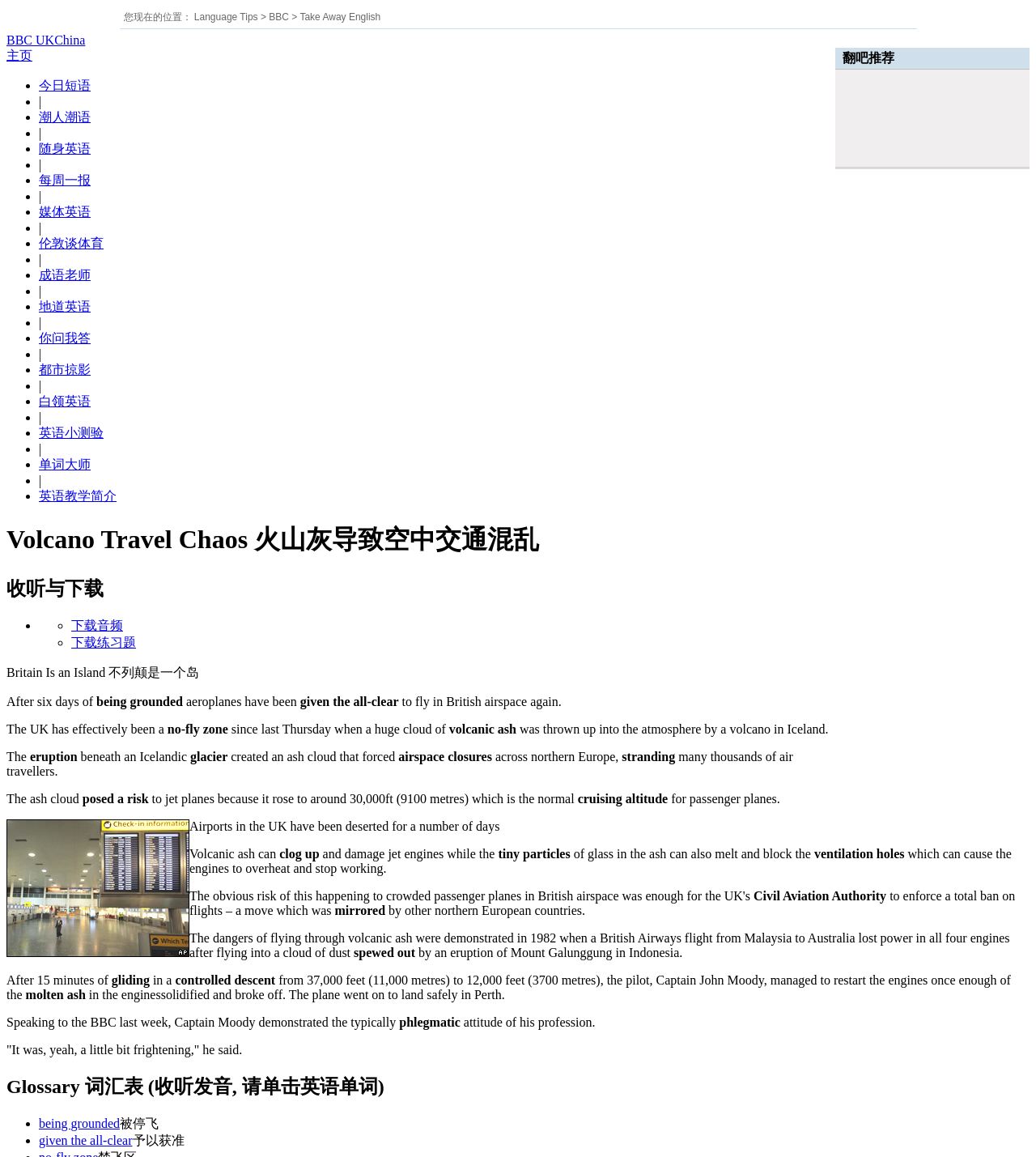Please mark the bounding box coordinates of the area that should be clicked to carry out the instruction: "view 今日短语".

[0.038, 0.068, 0.088, 0.08]